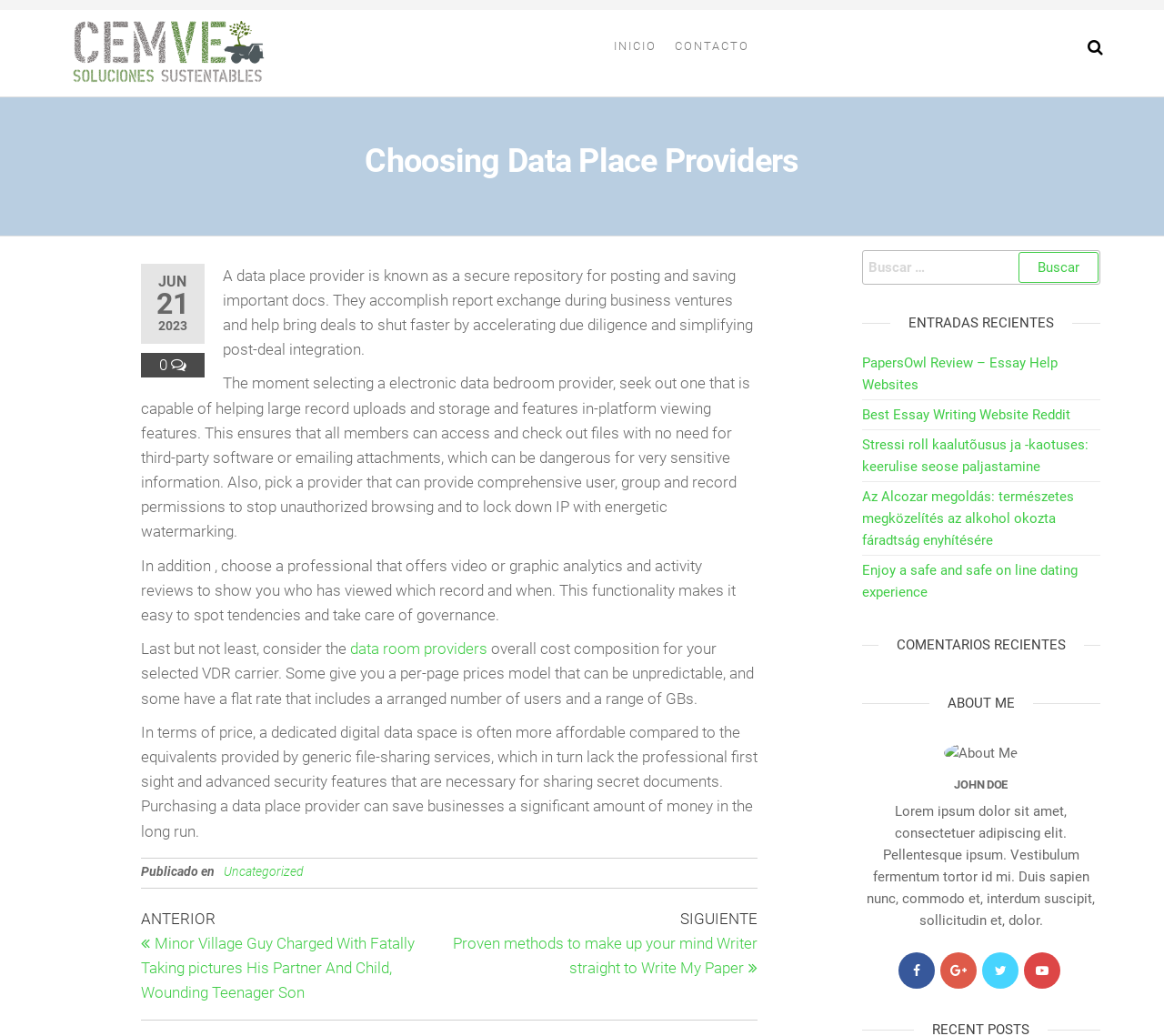What features should one look for in a data room provider?
Answer the question using a single word or phrase, according to the image.

Large record uploads, in-platform viewing, user permissions